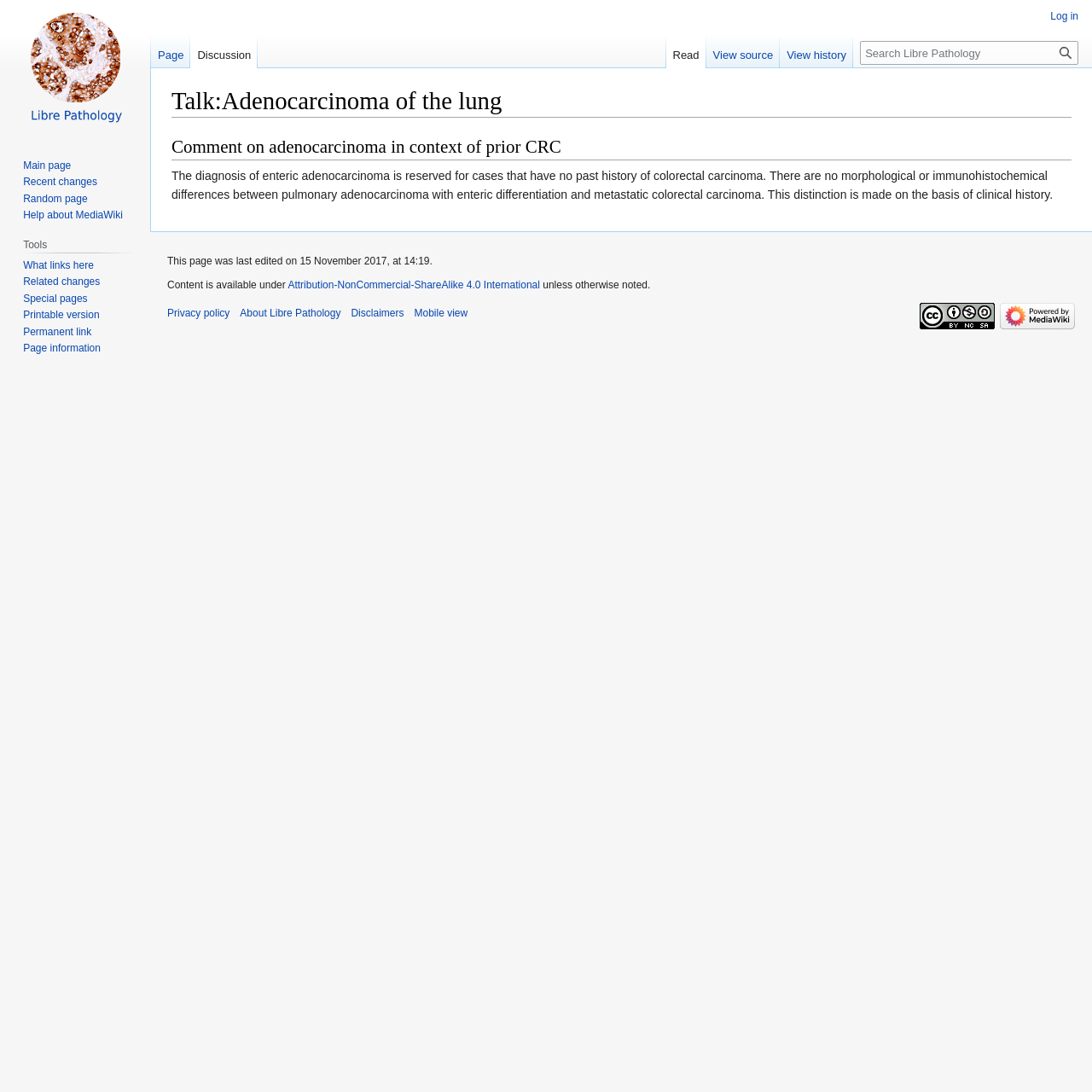Create an in-depth description of the webpage, covering main sections.

This webpage is a discussion page about Adenocarcinoma of the lung on Libre Pathology. At the top, there is a main heading "Talk:Adenocarcinoma of the lung" followed by two links "Jump to navigation" and "Jump to search". Below these links, there is a heading "Comment on adenocarcinoma in context of prior CRC" and a paragraph of text discussing the diagnosis of enteric adenocarcinoma.

On the top right, there are three navigation menus: "Personal tools", "Namespaces", and "Views". The "Personal tools" menu contains a link to "Log in". The "Namespaces" menu has links to "Page" and "Discussion". The "Views" menu has links to "Read", "View source", and "View history".

On the top left, there is a link "Visit the main page". Below it, there are two navigation menus: "Navigation" and "Tools". The "Navigation" menu contains links to "Main page", "Recent changes", "Random page", and "Help about MediaWiki". The "Tools" menu has links to "What links here", "Related changes", "Special pages", "Printable version", "Permanent link", and "Page information".

At the bottom of the page, there is a section with information about the page, including the last edited date and time, and links to "Attribution-NonCommercial-ShareAlike 4.0 International", "Privacy policy", "About Libre Pathology", "Disclaimers", and "Mobile view". There are also two images, one for "Attribution-NonCommercial-ShareAlike 4.0 International" and one for "Powered by MediaWiki".